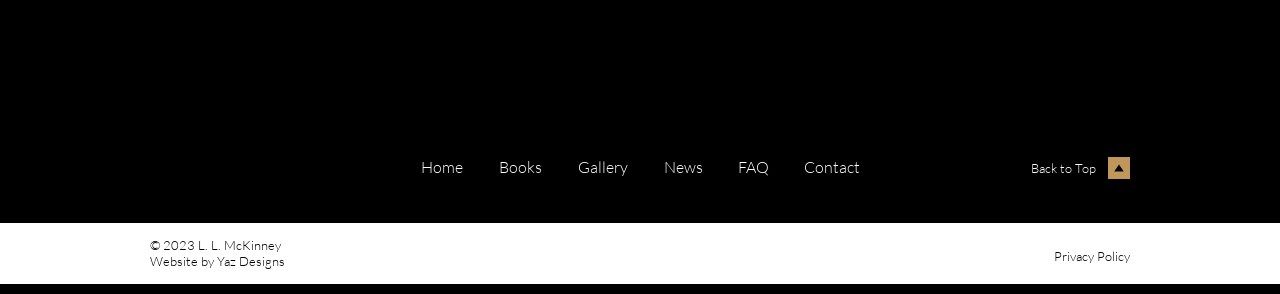Identify the bounding box coordinates of the area that should be clicked in order to complete the given instruction: "check news". The bounding box coordinates should be four float numbers between 0 and 1, i.e., [left, top, right, bottom].

[0.505, 0.514, 0.562, 0.626]